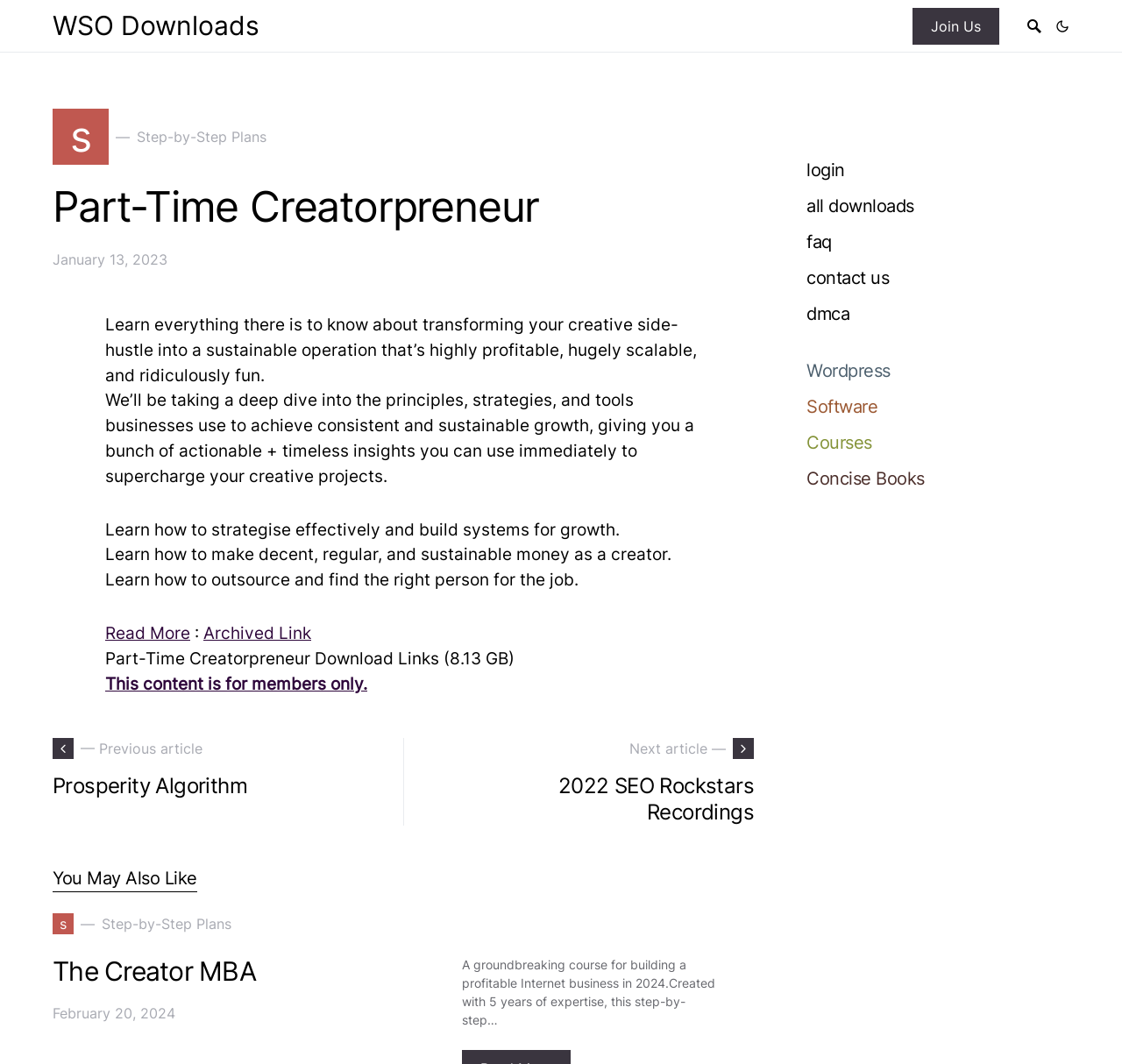Please answer the following question using a single word or phrase: What is the name of the current article?

Part-Time Creatorpreneur